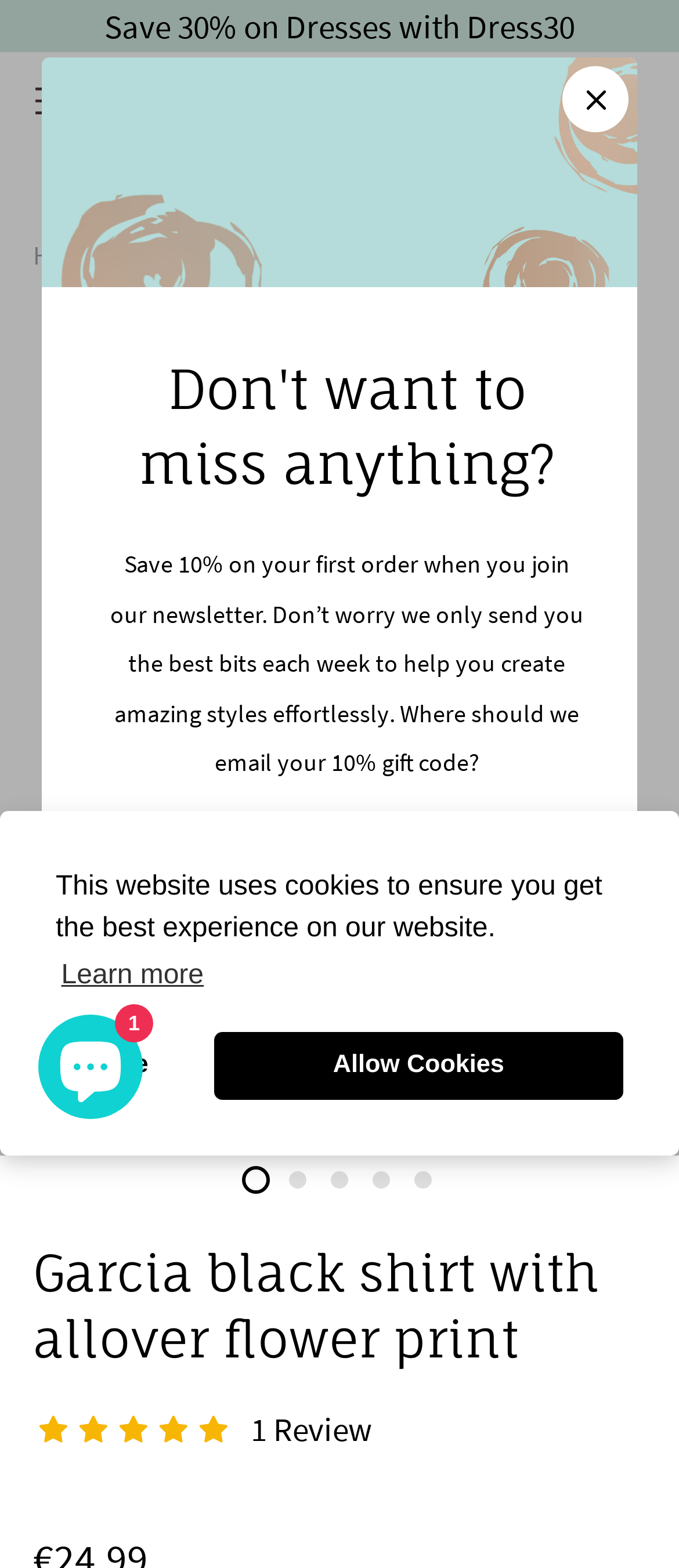Find the bounding box coordinates of the clickable element required to execute the following instruction: "Click the 'Add to cart' button". Provide the coordinates as four float numbers between 0 and 1, i.e., [left, top, right, bottom].

[0.611, 0.668, 0.951, 0.722]